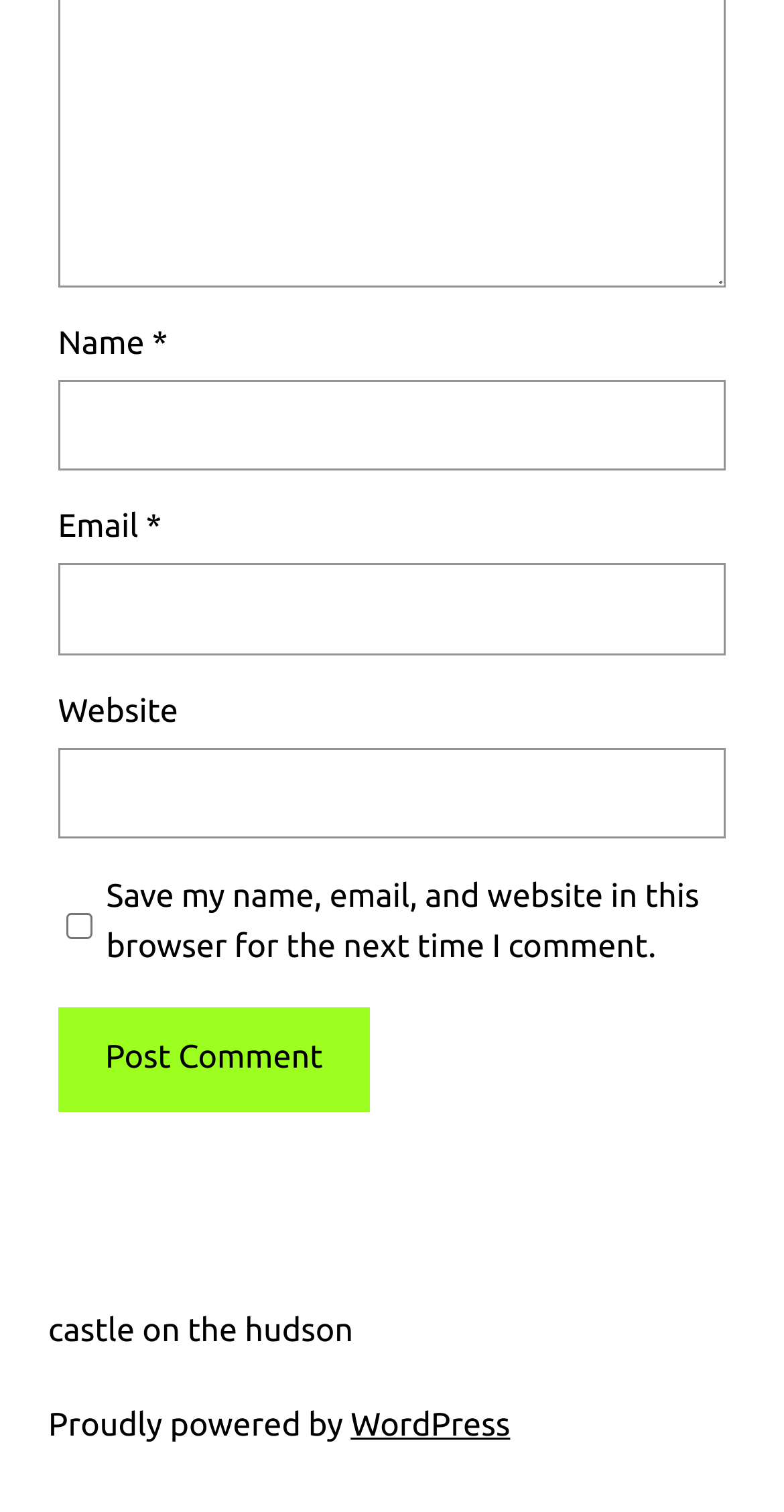What is the purpose of the checkbox?
Please answer using one word or phrase, based on the screenshot.

Save comment info